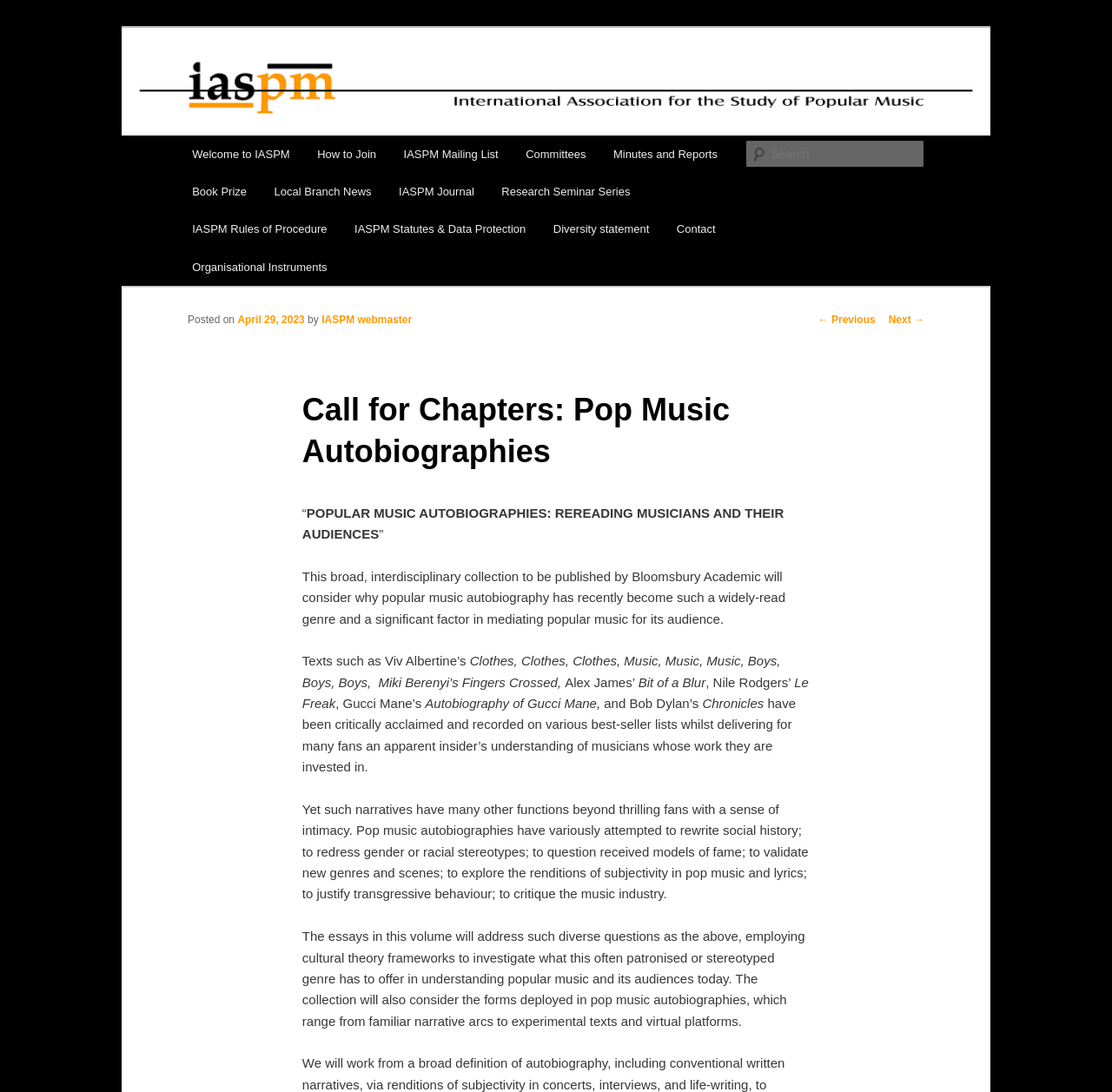Please reply to the following question using a single word or phrase: 
What is the publisher of the book?

Bloomsbury Academic